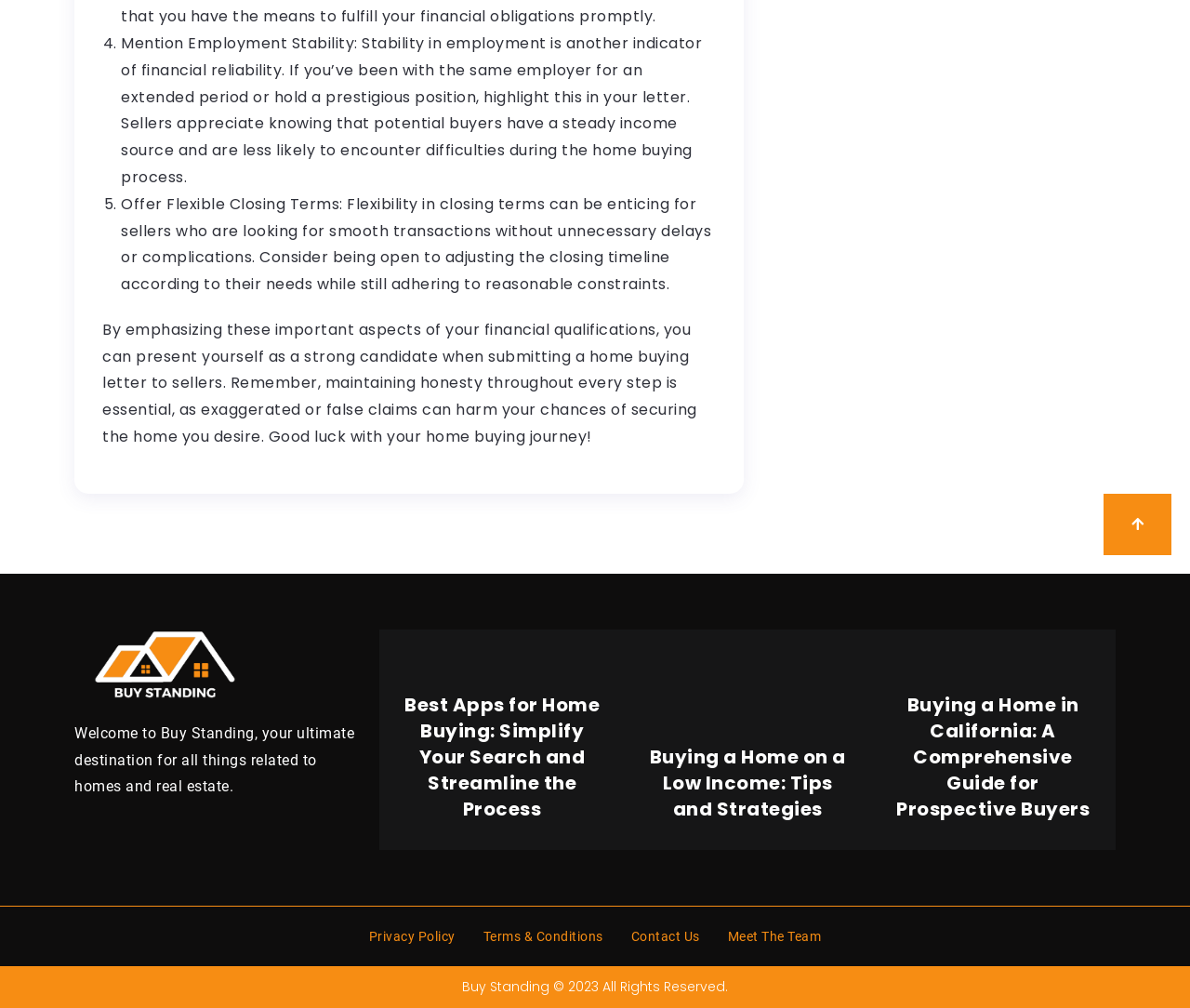Pinpoint the bounding box coordinates of the element you need to click to execute the following instruction: "Click on the link to learn about building a home vs buying". The bounding box should be represented by four float numbers between 0 and 1, in the format [left, top, right, bottom].

[0.761, 0.132, 0.937, 0.239]